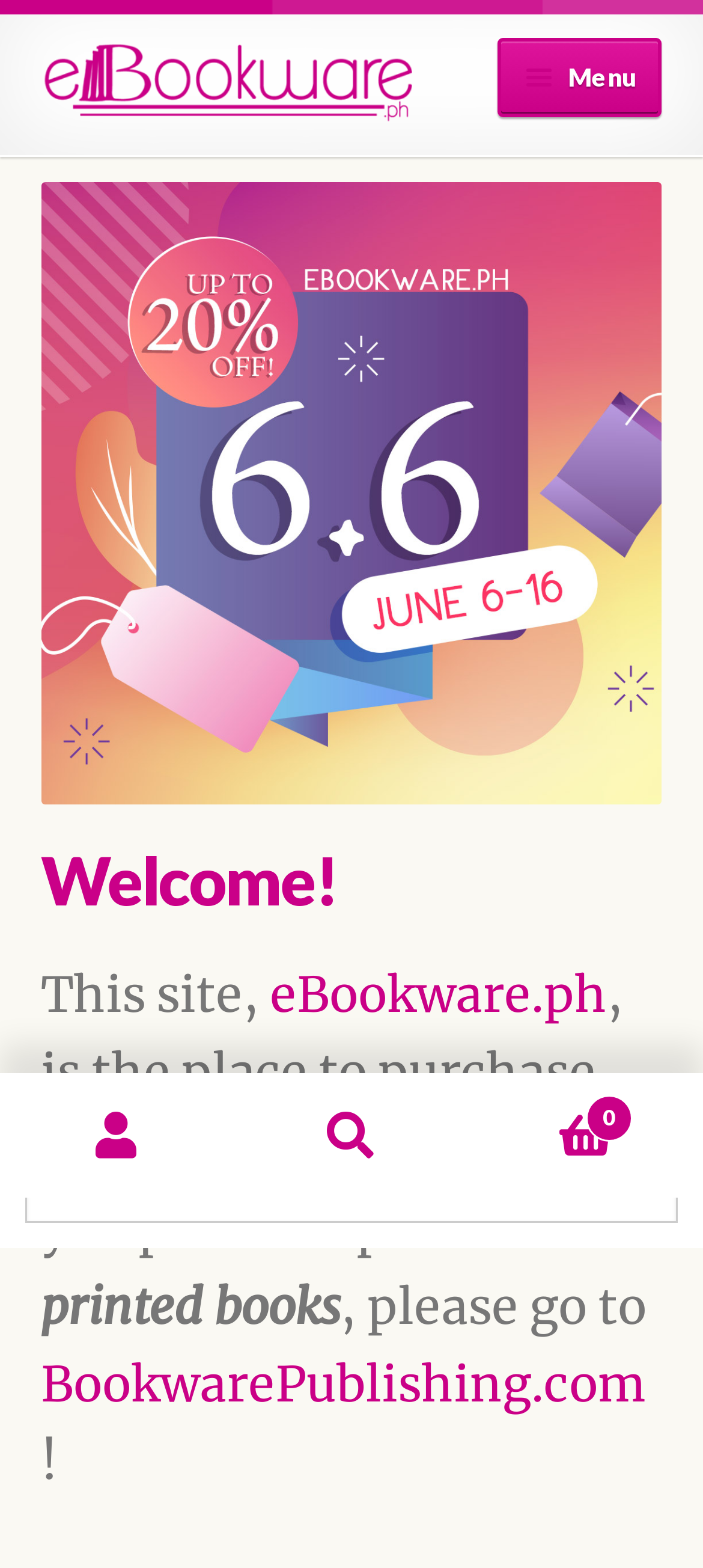Please reply to the following question with a single word or a short phrase:
What type of products can be purchased on this website?

digital books